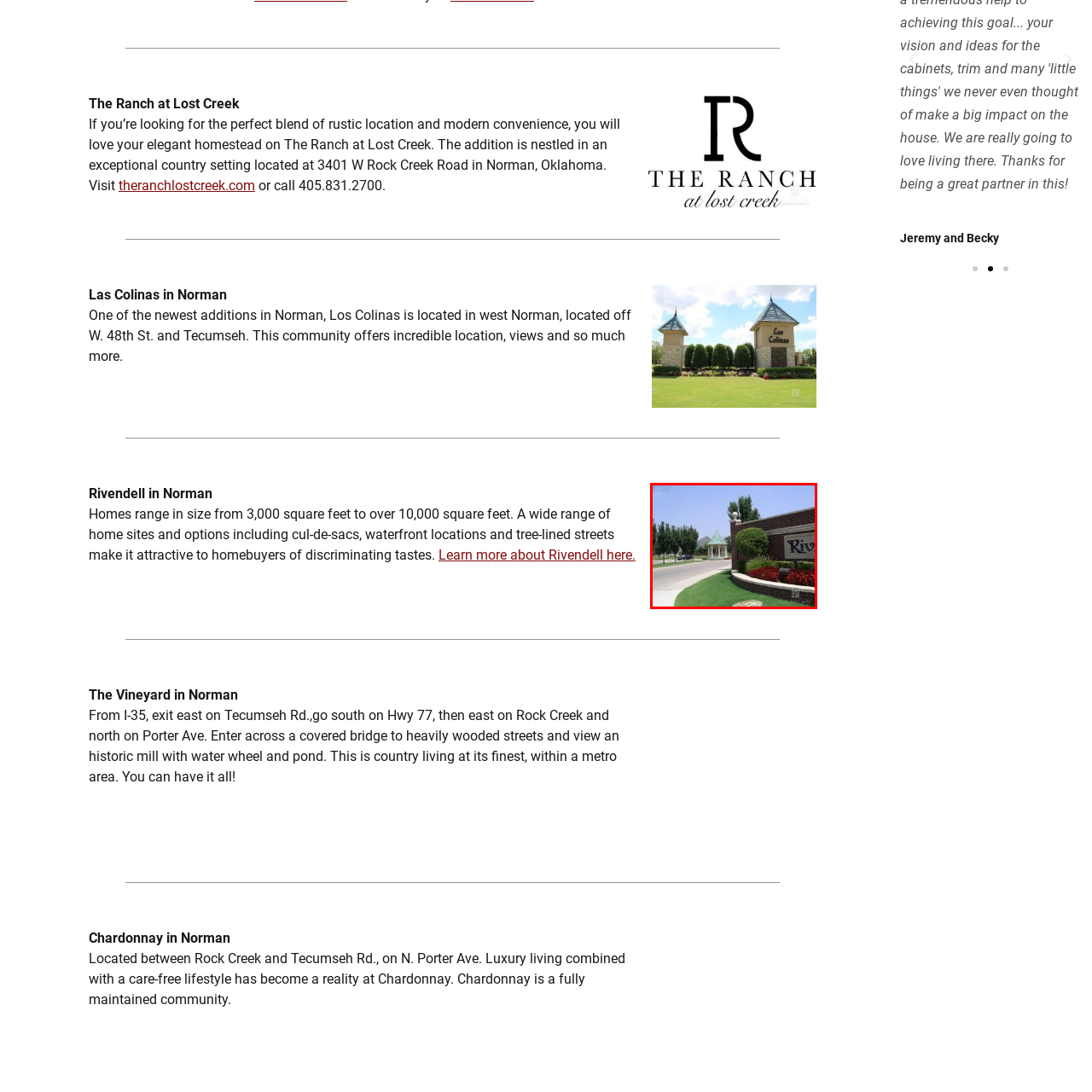Inspect the image bordered in red and answer the following question in detail, drawing on the visual content observed in the image:
What type of environment does Rivendell feature?

The caption describes Rivendell as having a 'serene environment', which implies that the community is peaceful and calm.